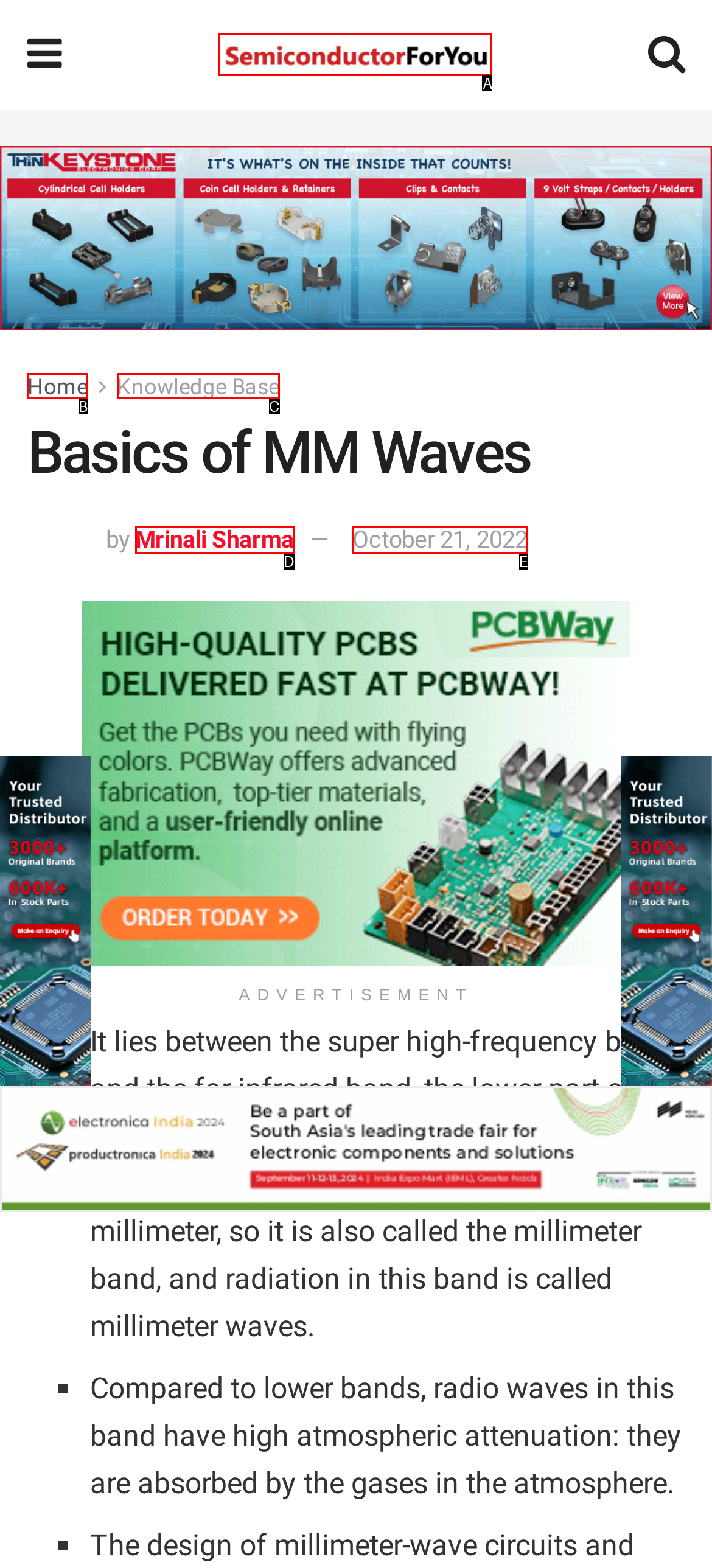Select the HTML element that corresponds to the description: October 21, 2022. Reply with the letter of the correct option.

E